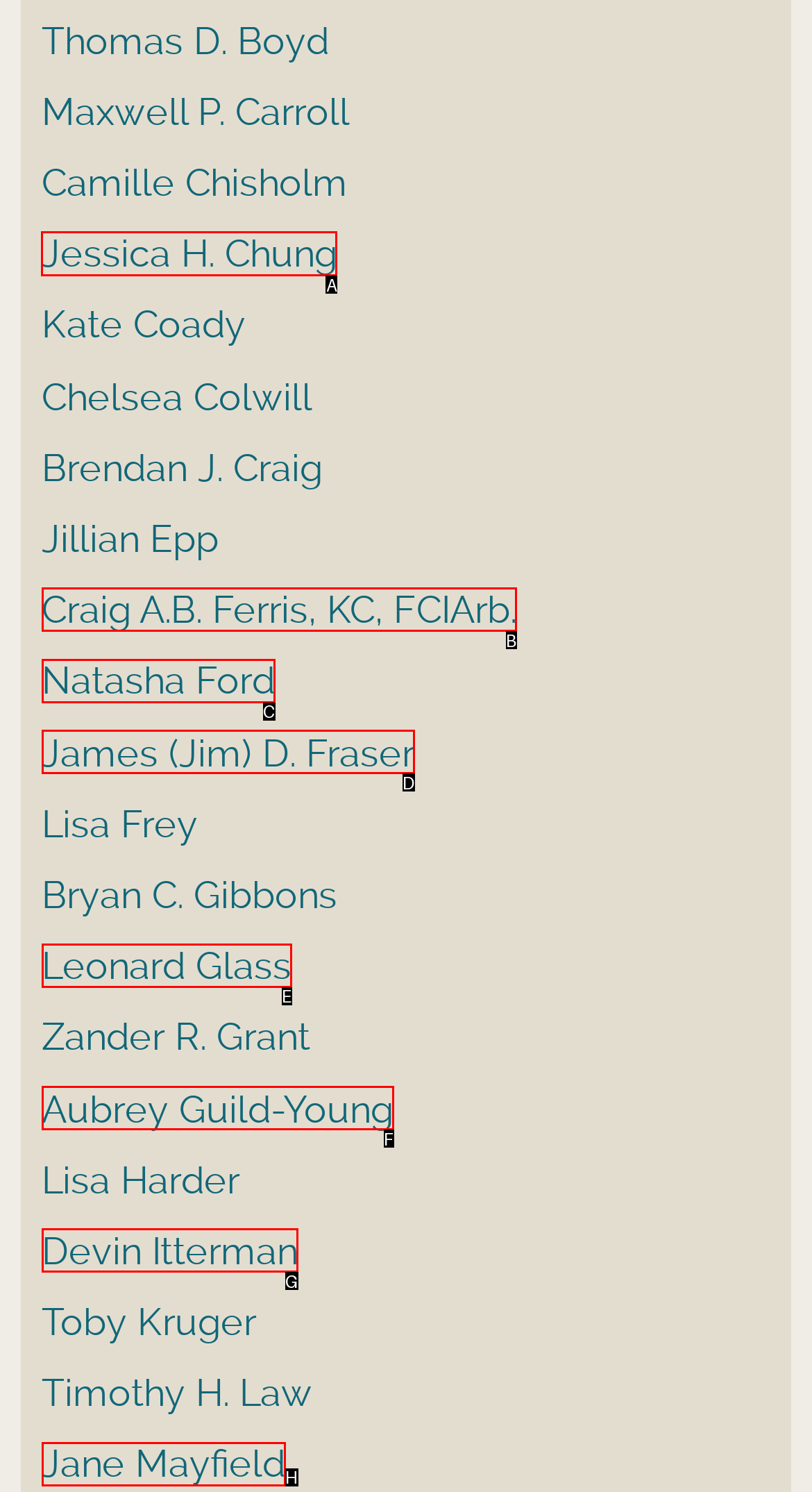Determine which HTML element to click on in order to complete the action: Go to Jessica H. Chung's homepage.
Reply with the letter of the selected option.

A